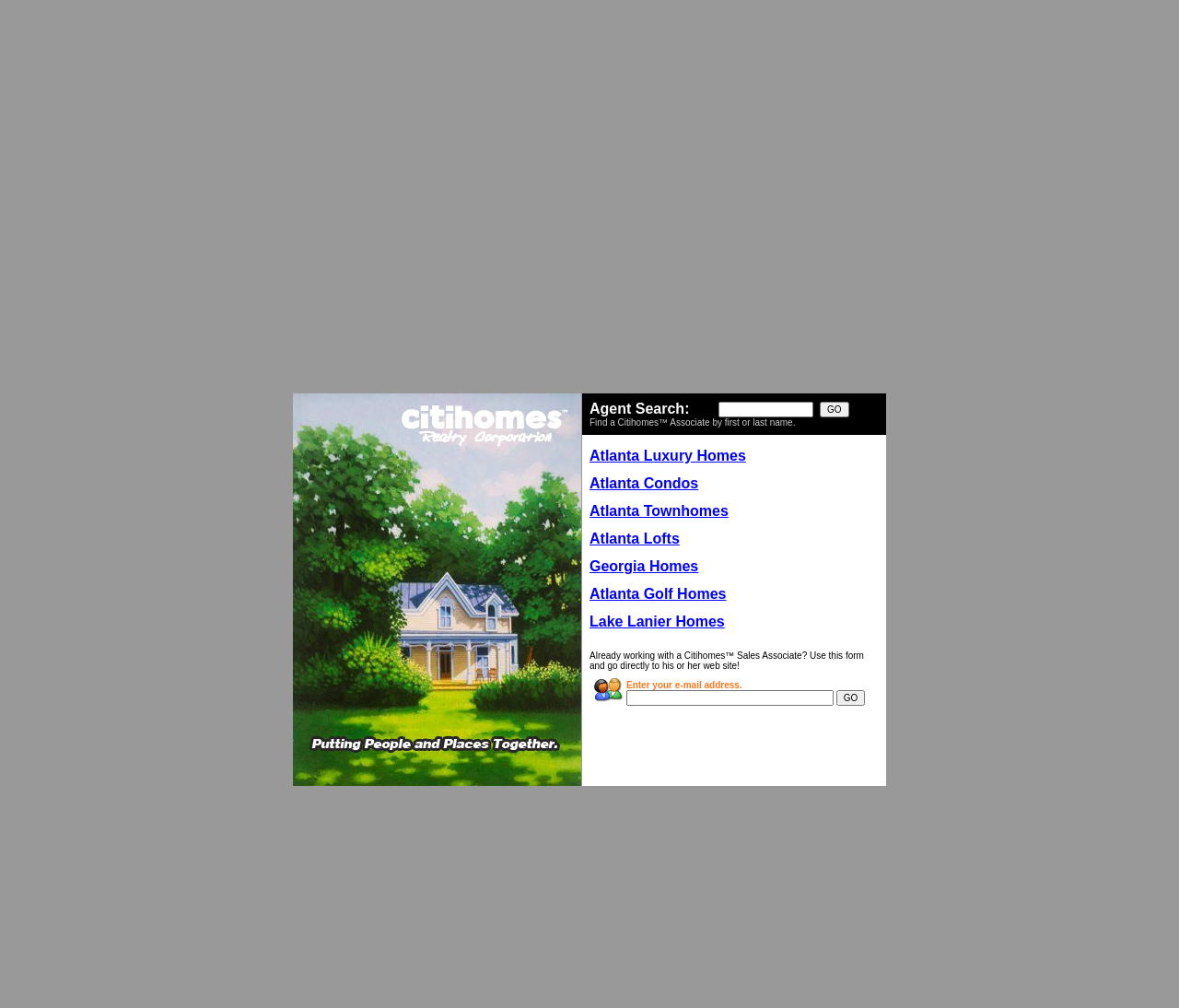Explain the webpage in detail.

The webpage is a real estate website, specifically for Citihomes Realty International. At the top, there is a table with two grid cells. The left cell contains an image, while the right cell has a form for searching for a Citihomes associate by name. The form includes a text box and a "GO" button.

Below the table, there is a list of links to various types of properties, including Atlanta Luxury Homes, Atlanta Condos, Atlanta Townhomes, Atlanta Lofts, Georgia Homes, Atlanta Golf Homes, and Lake Lanier Homes. These links are arranged in a table with multiple rows, with each link in its own cell.

Further down the page, there is another form that allows users to enter their email address and go directly to a Citihomes sales associate's website. This form includes a text box and a "GO" button, as well as an image.